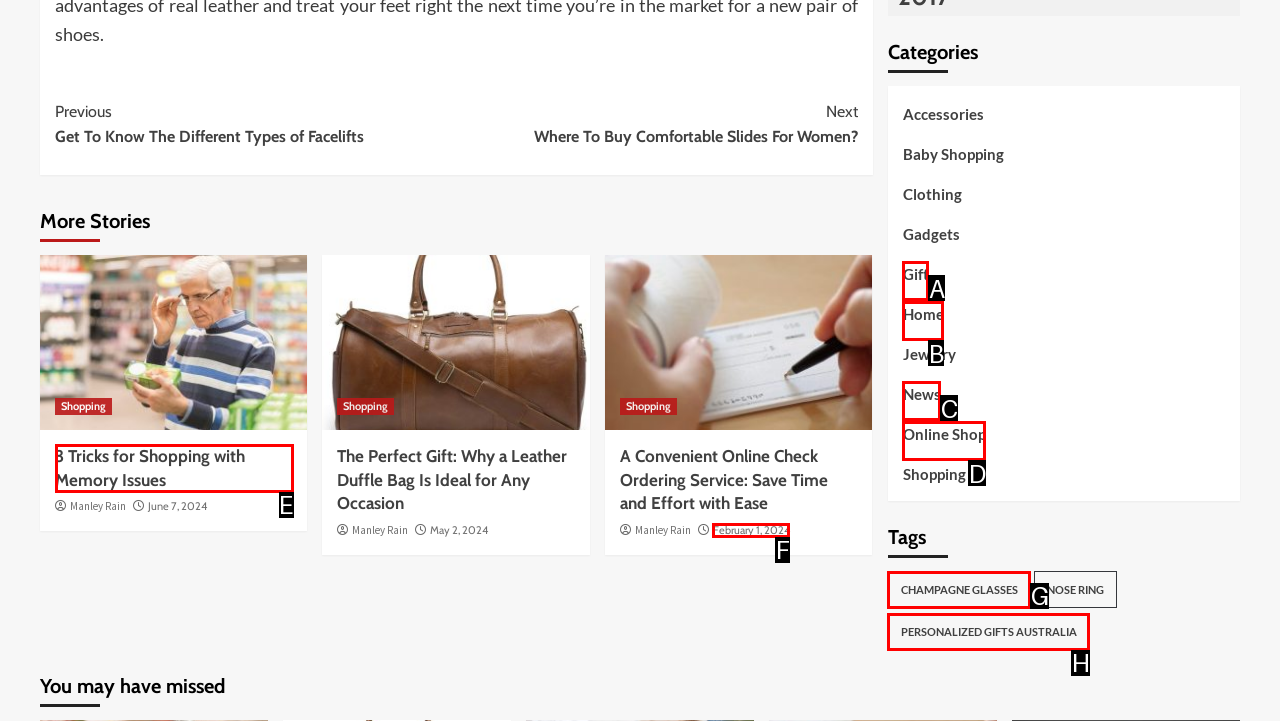Select the HTML element to finish the task: View '3 Tricks for Shopping with Memory Issues' Reply with the letter of the correct option.

E